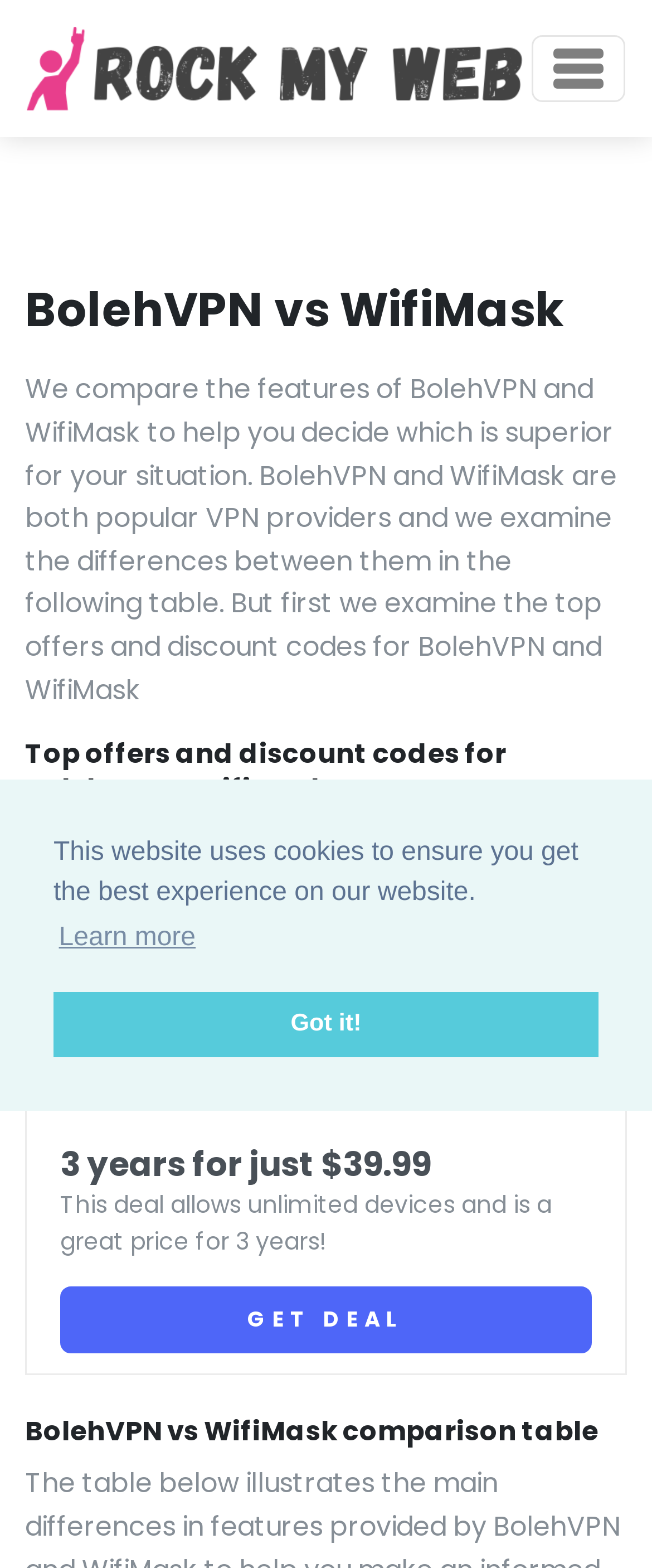How many devices are allowed in the WifiMask 3-year subscription?
Offer a detailed and full explanation in response to the question.

According to the webpage, the 3-year subscription for WifiMask allows unlimited devices, making it a great deal for users who need to connect multiple devices.